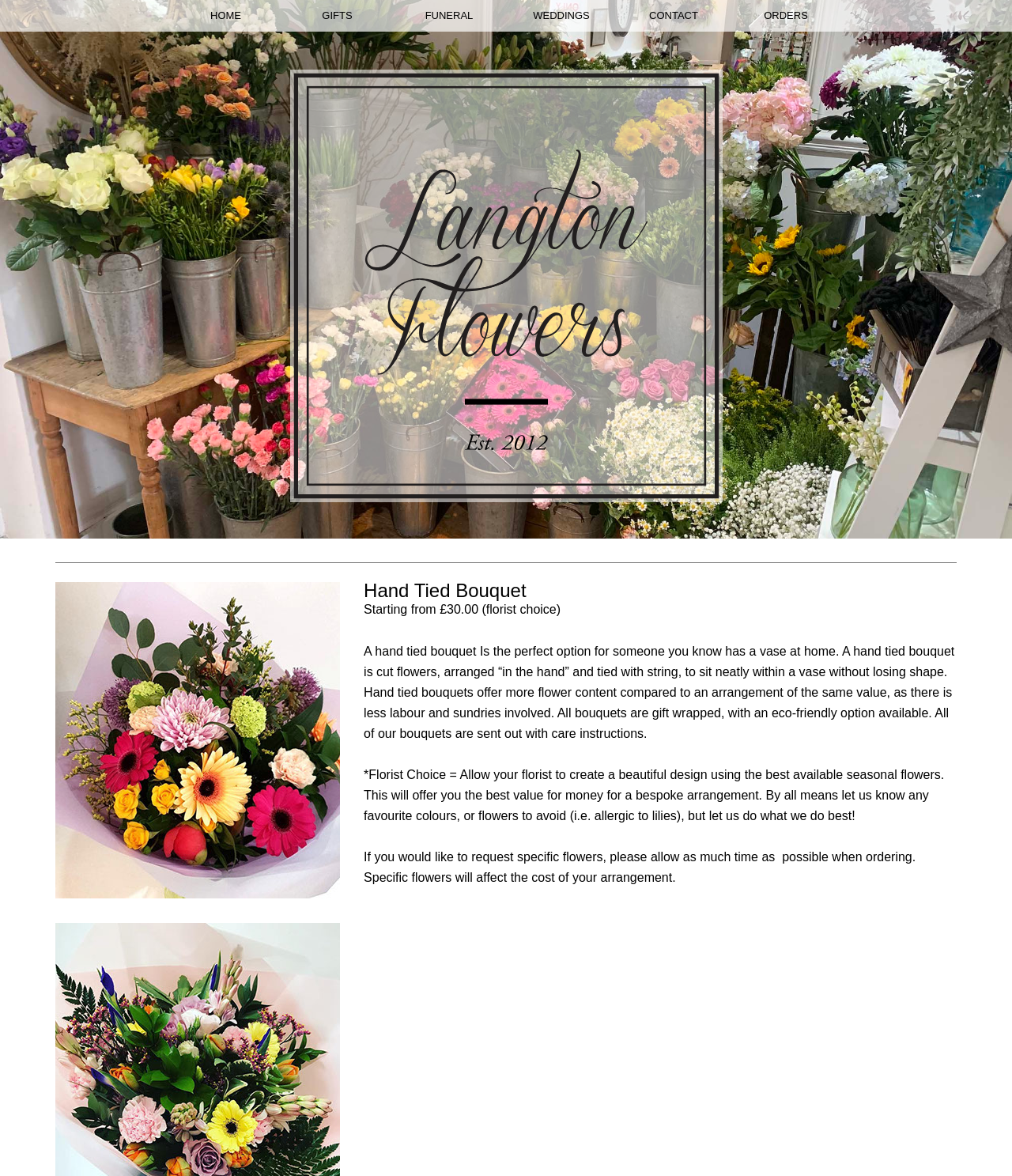What is the benefit of a hand tied bouquet?
Please provide a full and detailed response to the question.

I found the answer by reading the StaticText element with the text 'Hand tied bouquets offer more flower content compared to an arrangement of the same value, as there is less labour and sundries involved.' which explains the advantage of a hand tied bouquet.